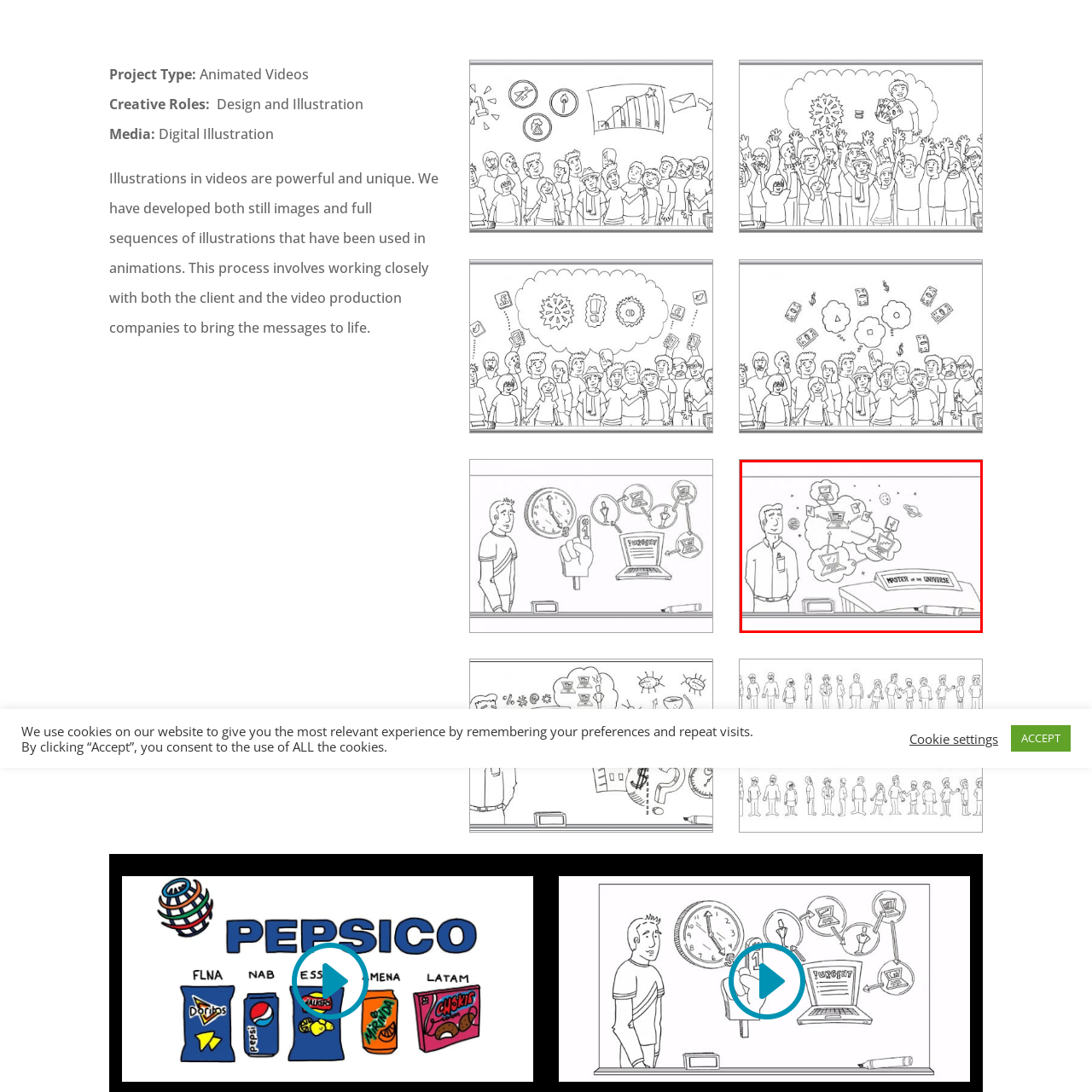What is the theme of the illustration?
Examine the area marked by the red bounding box and respond with a one-word or short phrase answer.

Creativity and technology